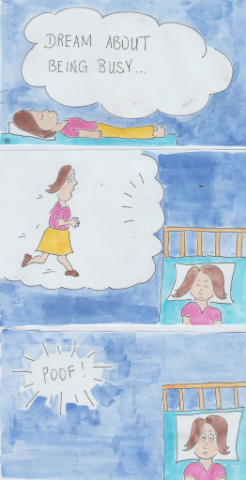Using the image as a reference, answer the following question in as much detail as possible:
What is the background color of the second panel?

The second panel of the comic strip transitions to a whimsical scene where the woman is daydreaming about her busy activities. The background of this panel remains soft blue, which enhances the dreamlike quality of her thoughts and creates a sense of fantasy.